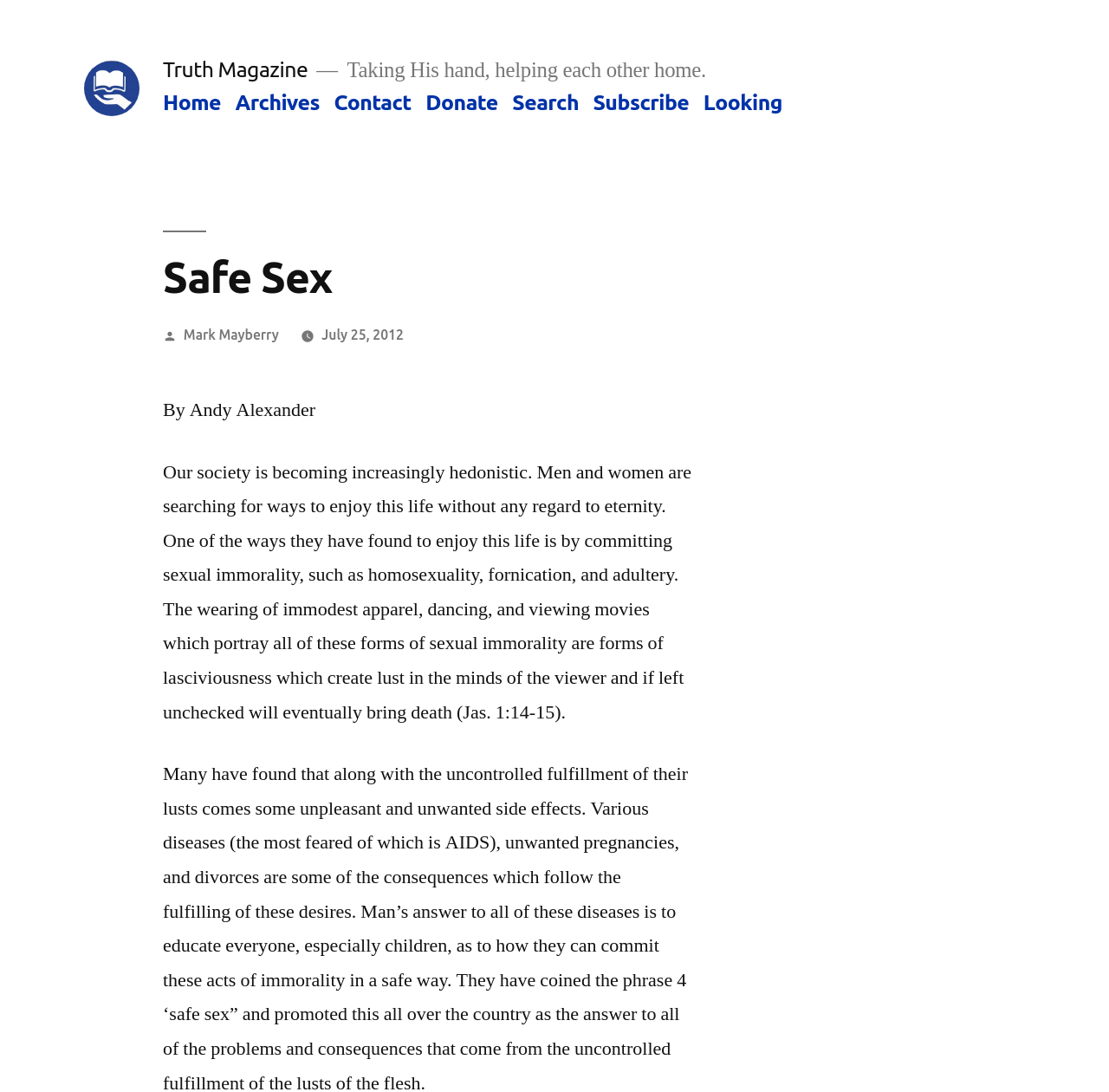Please find the bounding box coordinates of the section that needs to be clicked to achieve this instruction: "View legal notice".

None